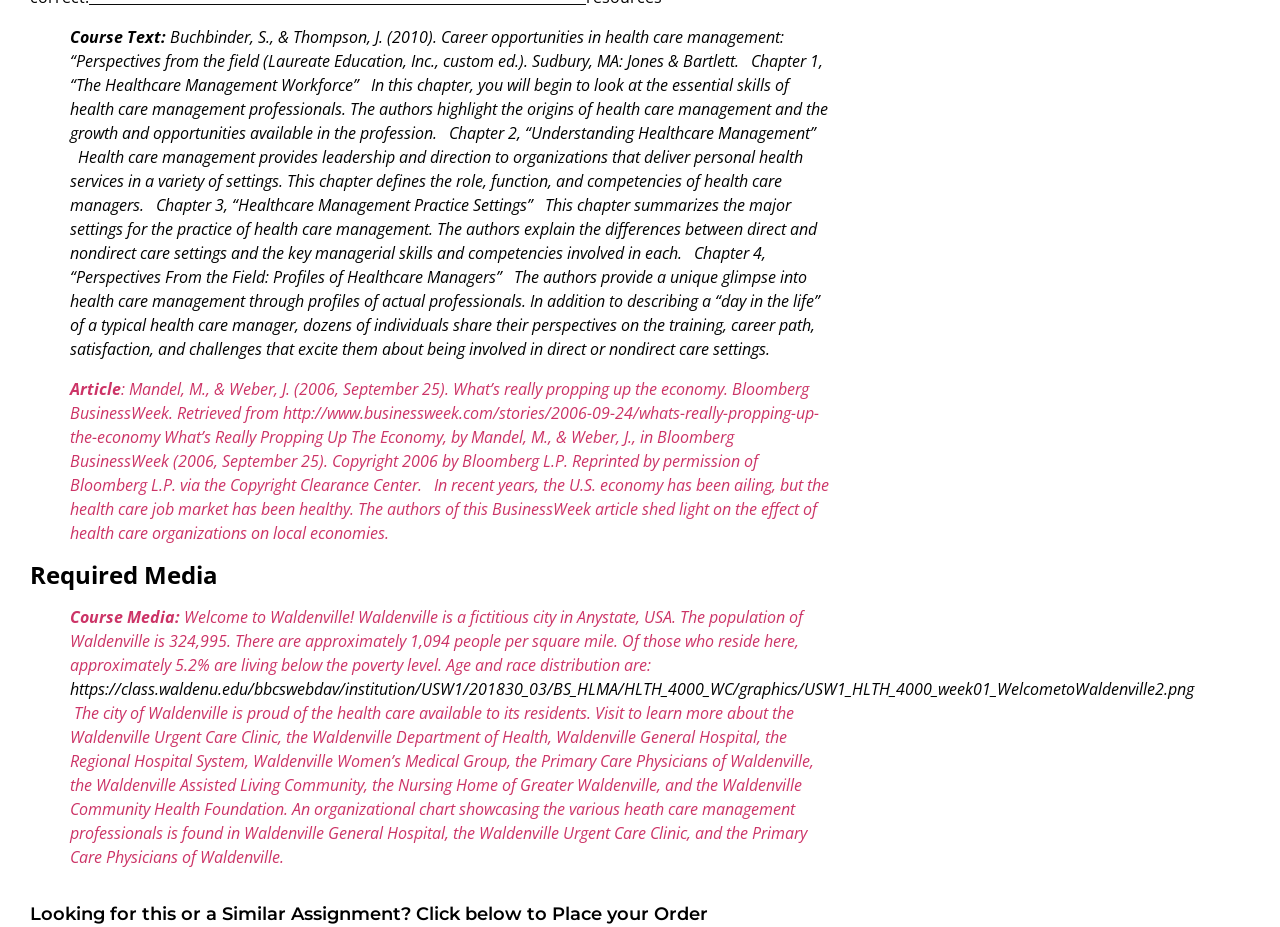What is the population of Waldenville?
Using the information from the image, provide a comprehensive answer to the question.

The population of Waldenville is 324,995 as mentioned in the link 'Waldenville is a fictitious city in Anystate, USA. The population of Waldenville is 324,995.'.